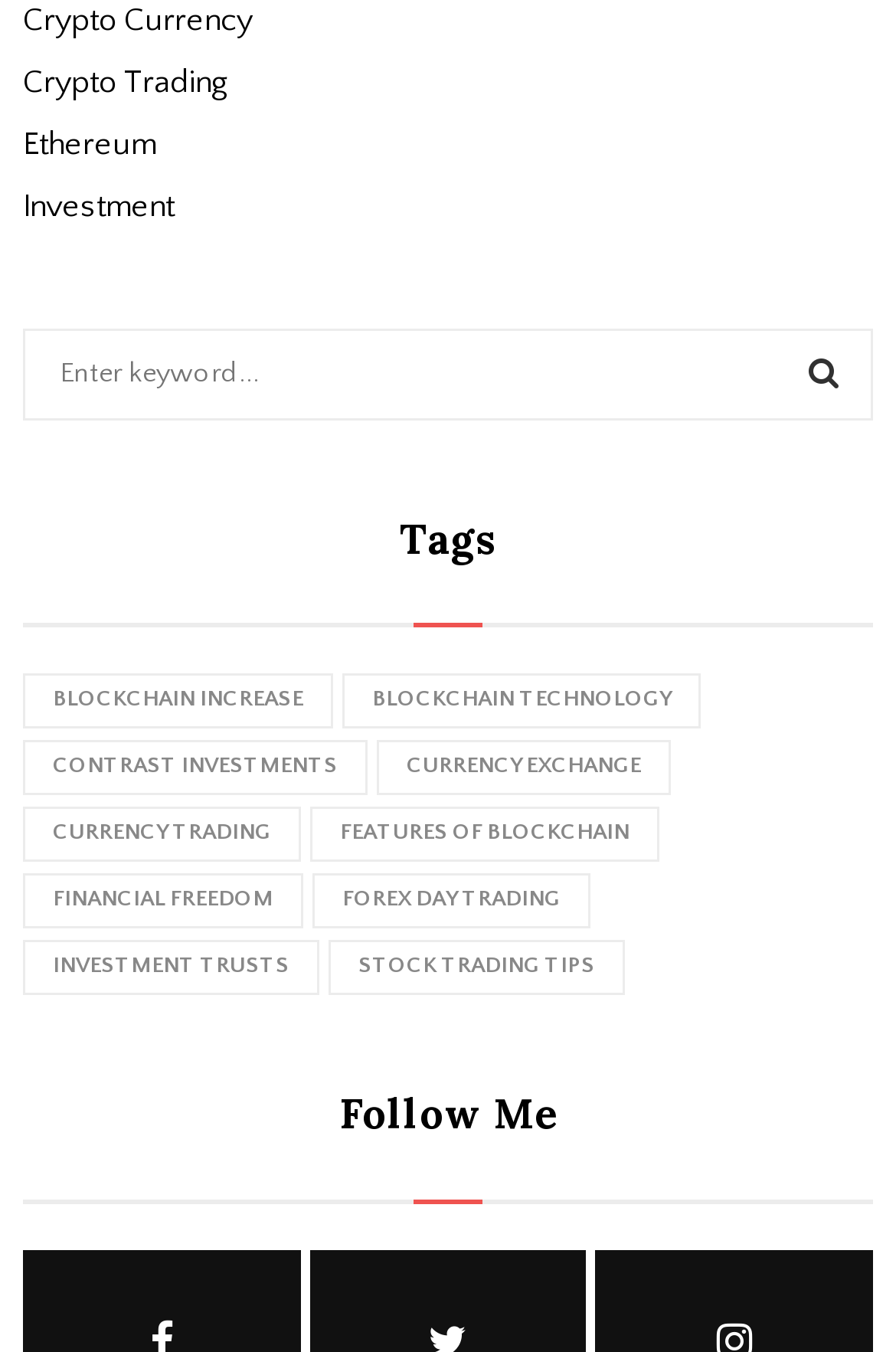What is the text on the search button?
Please give a detailed answer to the question using the information shown in the image.

I looked at the button element next to the search box and found that it contains the text 'SEARCH'.